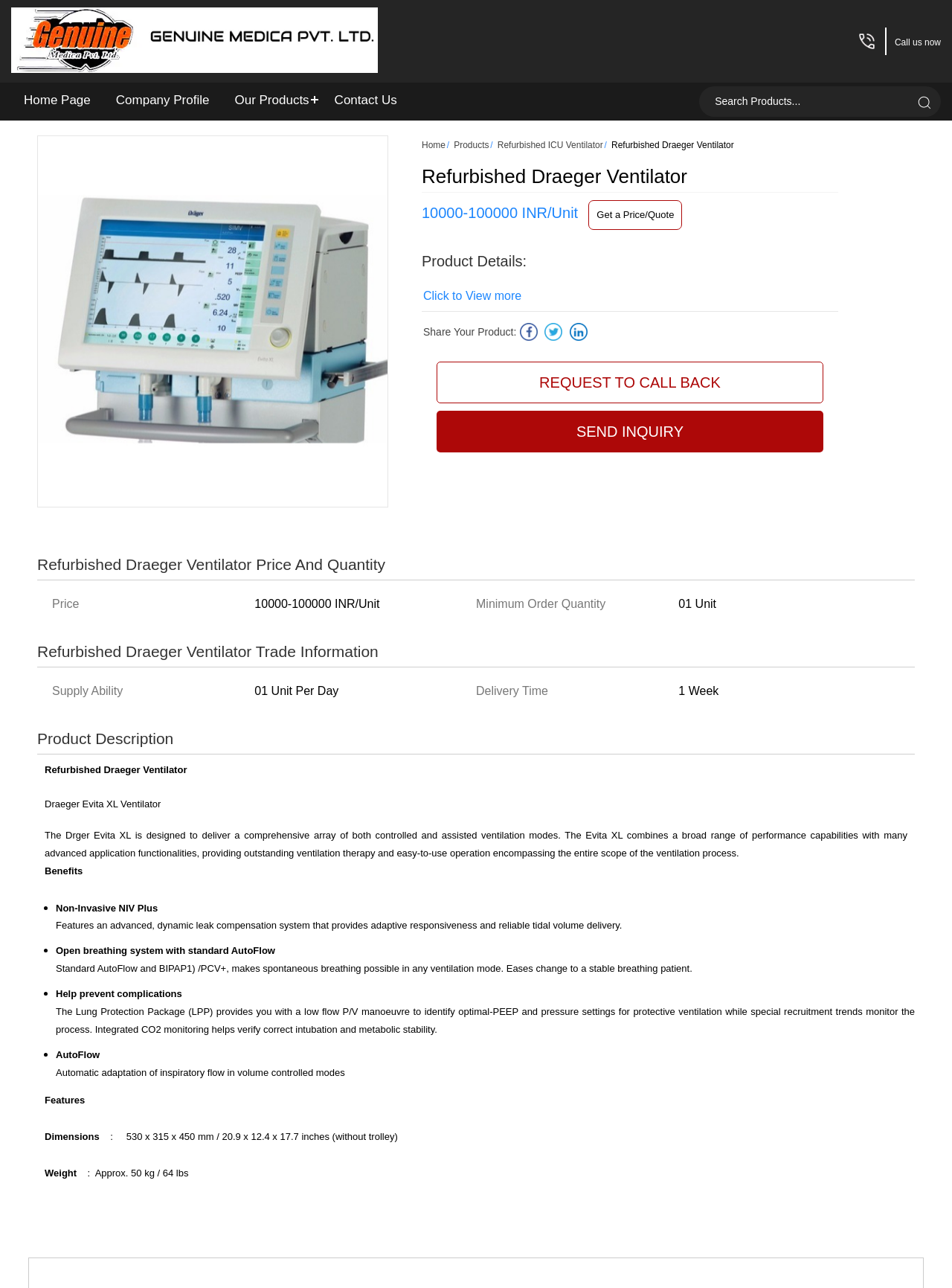Provide your answer to the question using just one word or phrase: What is the feature of AutoFlow?

Automatic adaptation of inspiratory flow